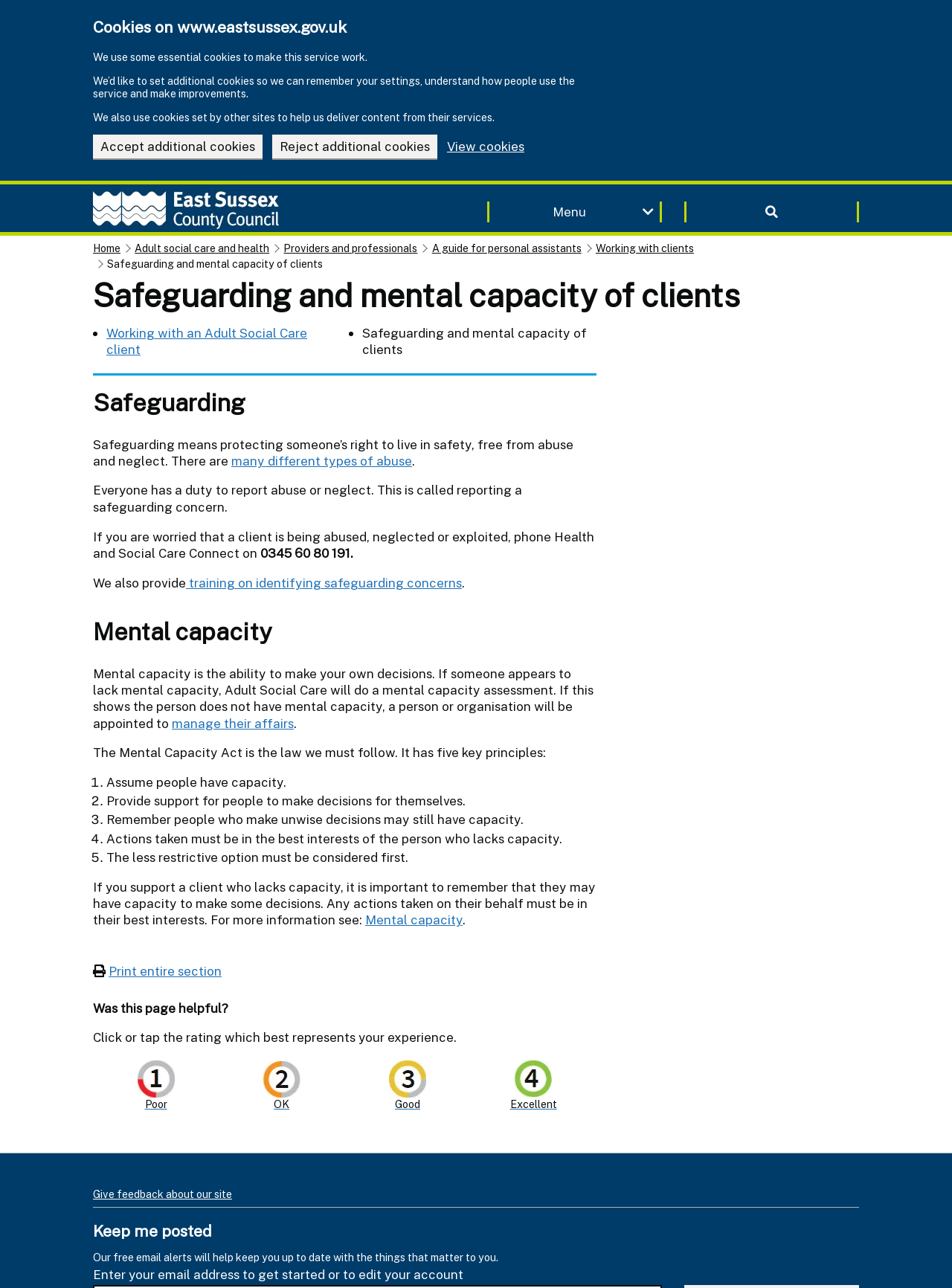What is the purpose of the 'Keep me posted' section?
Please provide a comprehensive answer based on the contents of the image.

The 'Keep me posted' section is where users can enter their email address to receive free email alerts to keep them up to date with the things that matter to them.